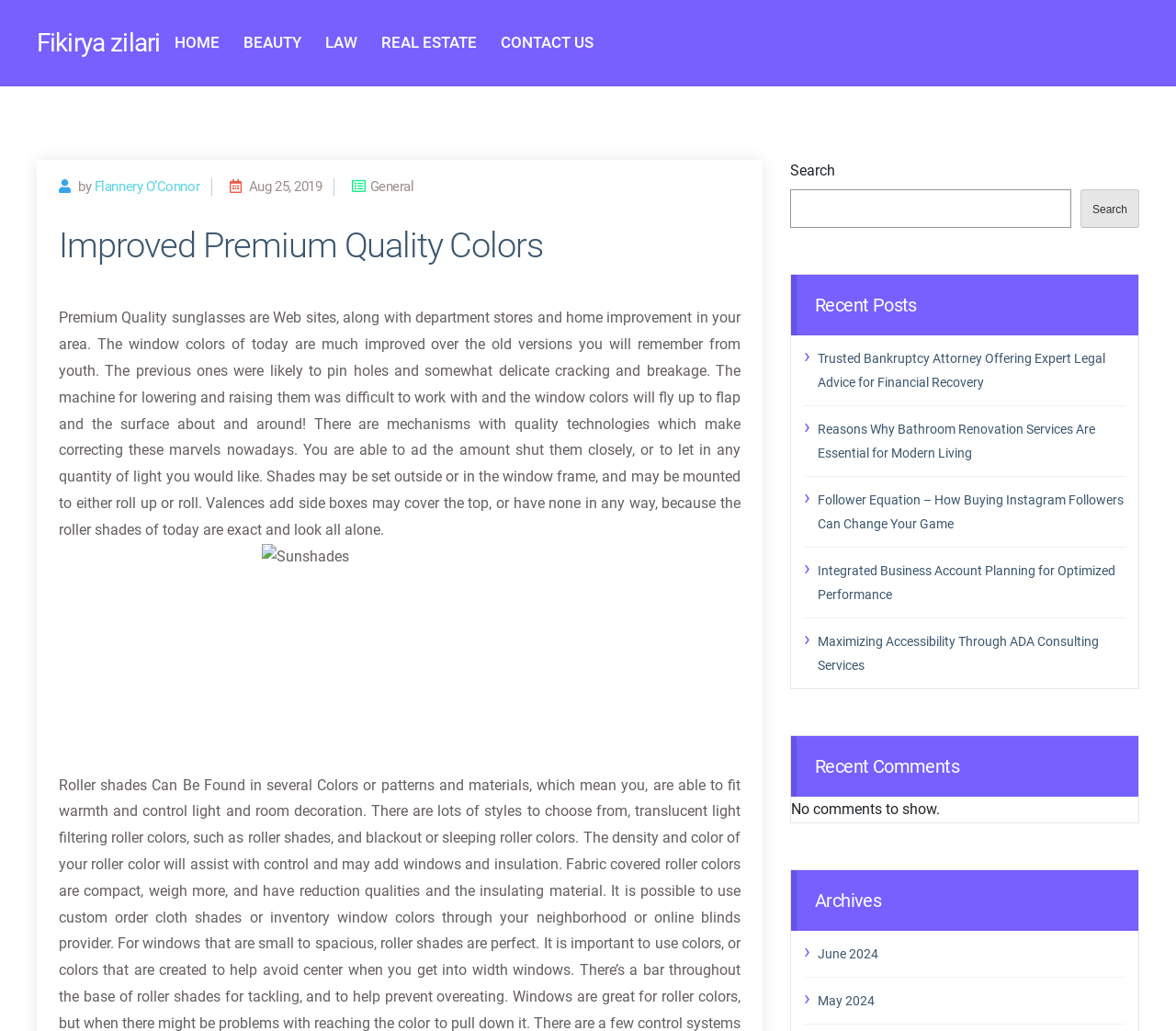Locate the bounding box coordinates of the element you need to click to accomplish the task described by this instruction: "Read about Trusted Bankruptcy Attorney".

[0.695, 0.336, 0.957, 0.382]